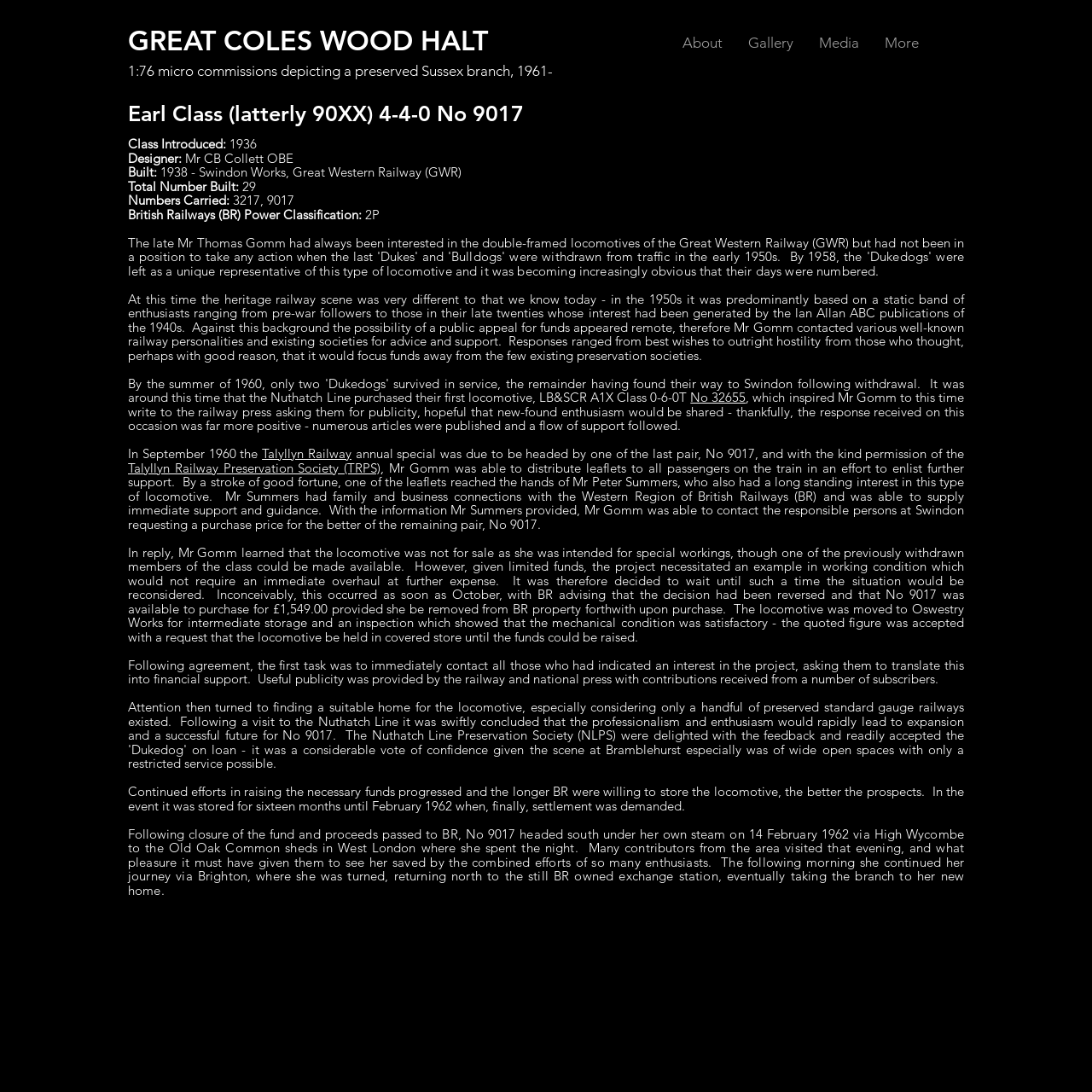When was the locomotive built?
Please craft a detailed and exhaustive response to the question.

The build year of the locomotive can be found in the text 'Built: 1938 - Swindon Works, Great Western Railway (GWR)' which provides information about the locomotive's history.